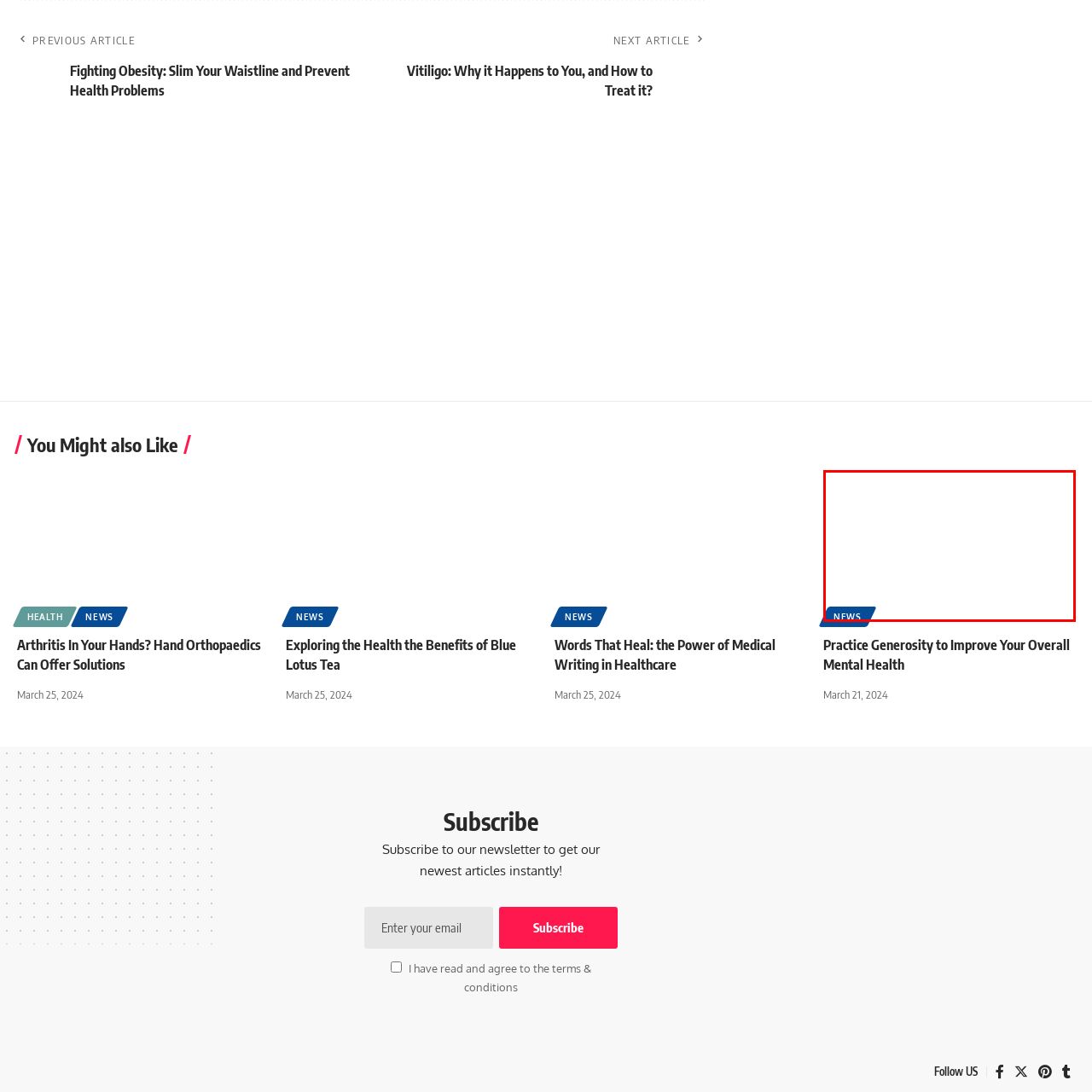Examine the area within the red bounding box and answer the following question using a single word or phrase:
What is the purpose of the image?

visual anchor